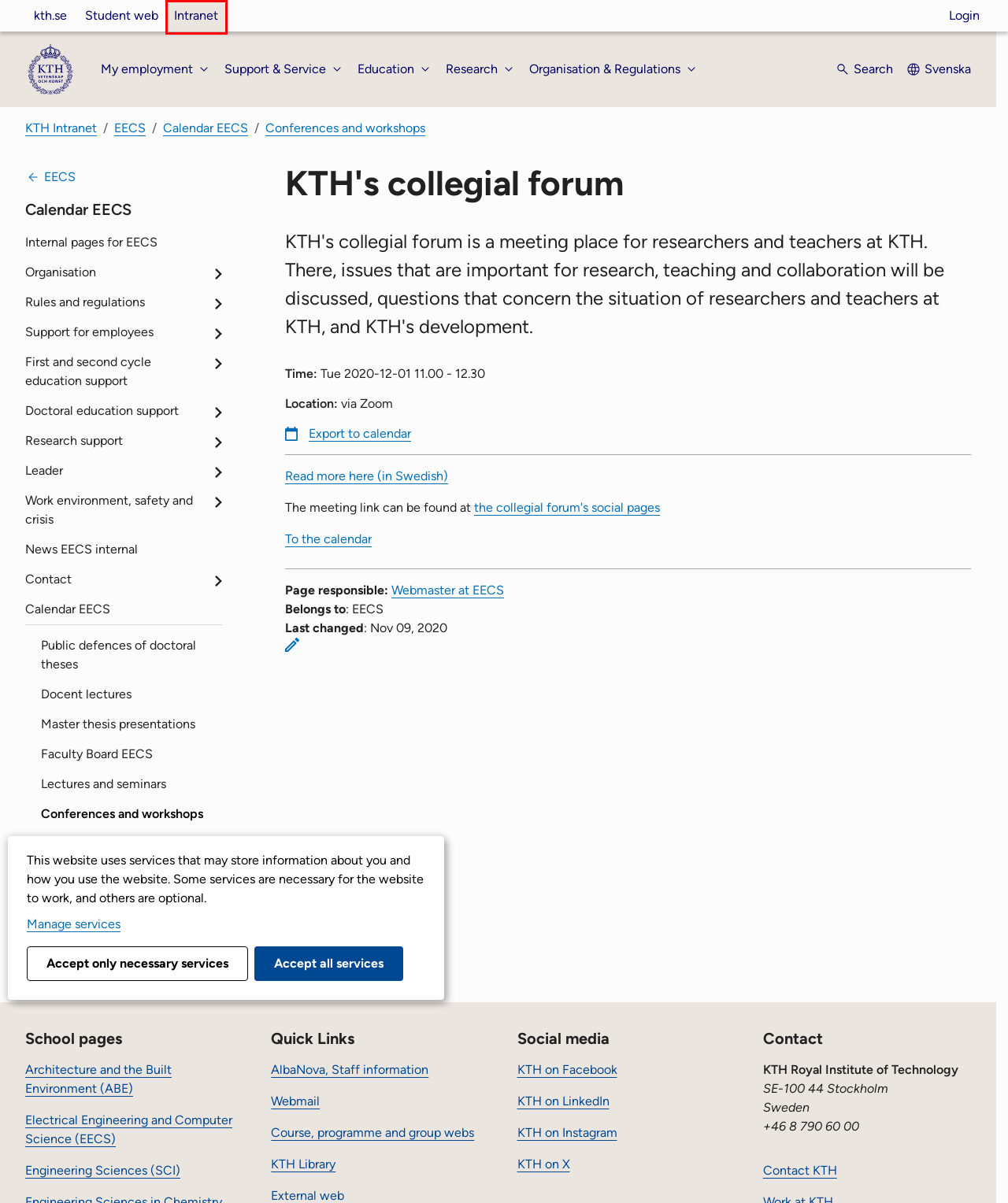Evaluate the webpage screenshot and identify the element within the red bounding box. Select the webpage description that best fits the new webpage after clicking the highlighted element. Here are the candidates:
A. KTH Library |  KTH
B. Student web |  Student
C. KTH - Sweden’s largest technical university |  KTH
D. KTH:s Kollegiala forum 2020-12-01 |  EECS internsidor
E. Social - Översikt | KTH
F. AlbaNova |   Staff information
G. KTH Intranet |  KTH Intranet
H. Contact KTH |  KTH

G